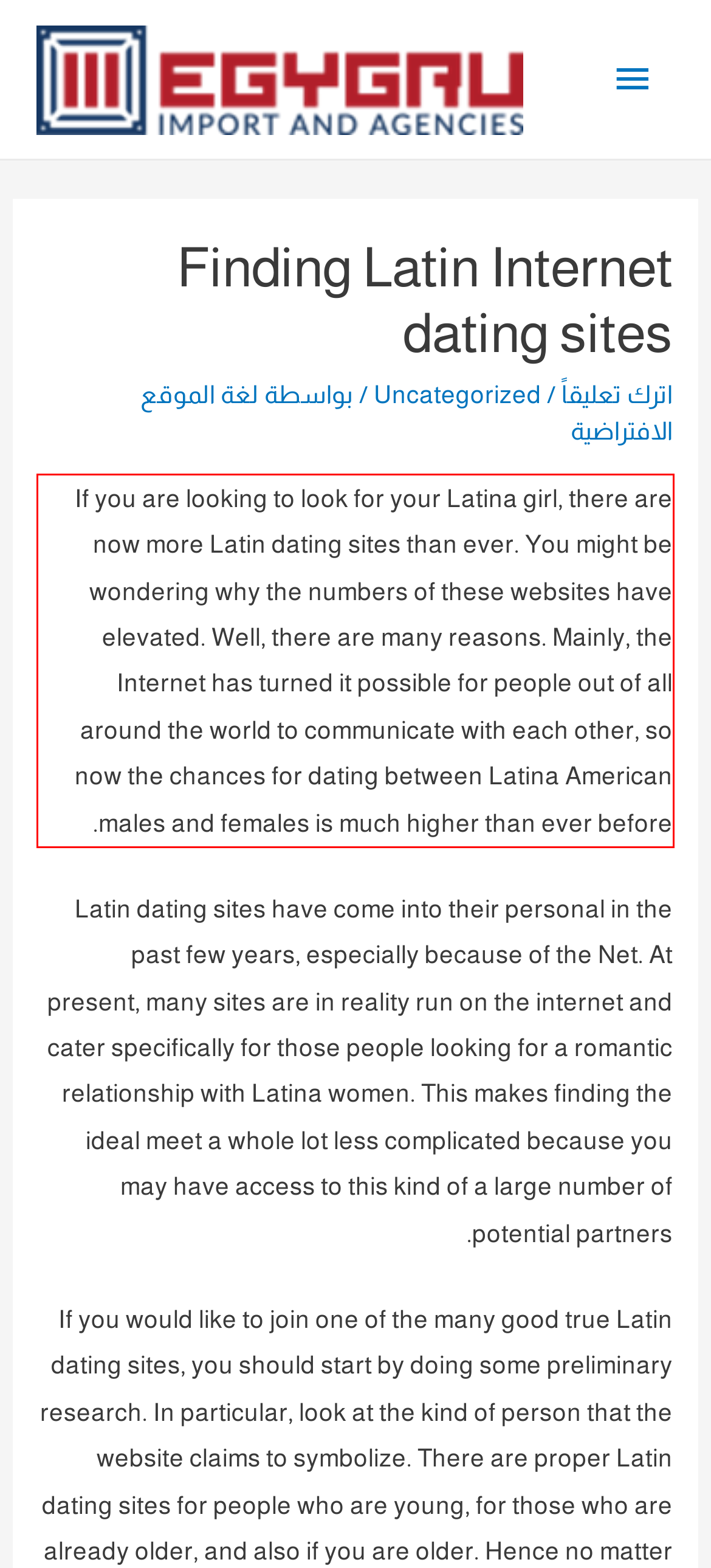Identify and transcribe the text content enclosed by the red bounding box in the given screenshot.

If you are looking to look for your Latina girl, there are now more Latin dating sites than ever. You might be wondering why the numbers of these websites have elevated. Well, there are many reasons. Mainly, the Internet has turned it possible for people out of all around the world to communicate with each other, so now the chances for dating between Latina American males and females is much higher than ever before.